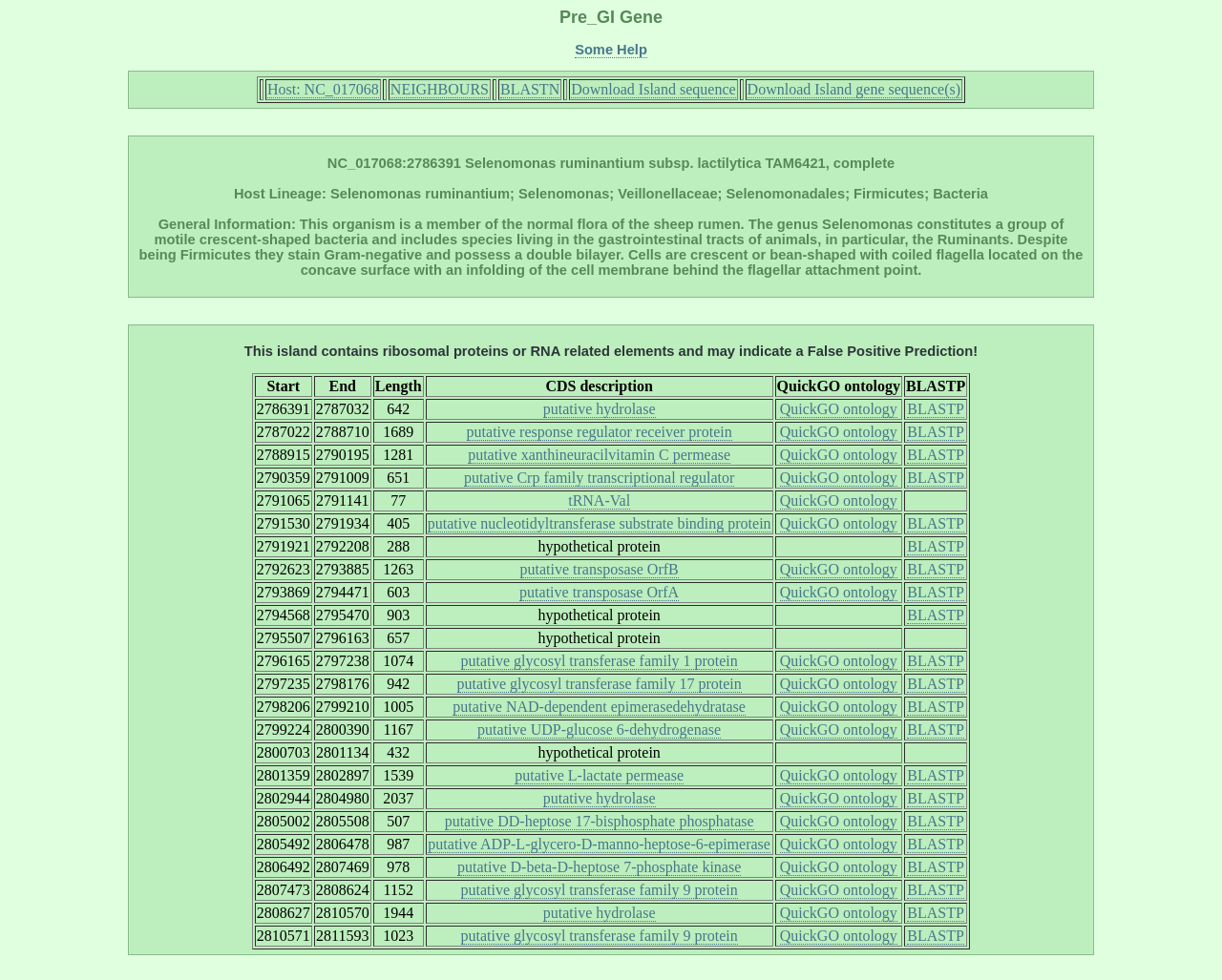Highlight the bounding box coordinates of the region I should click on to meet the following instruction: "Click on the 'BLASTN' link".

[0.409, 0.083, 0.458, 0.101]